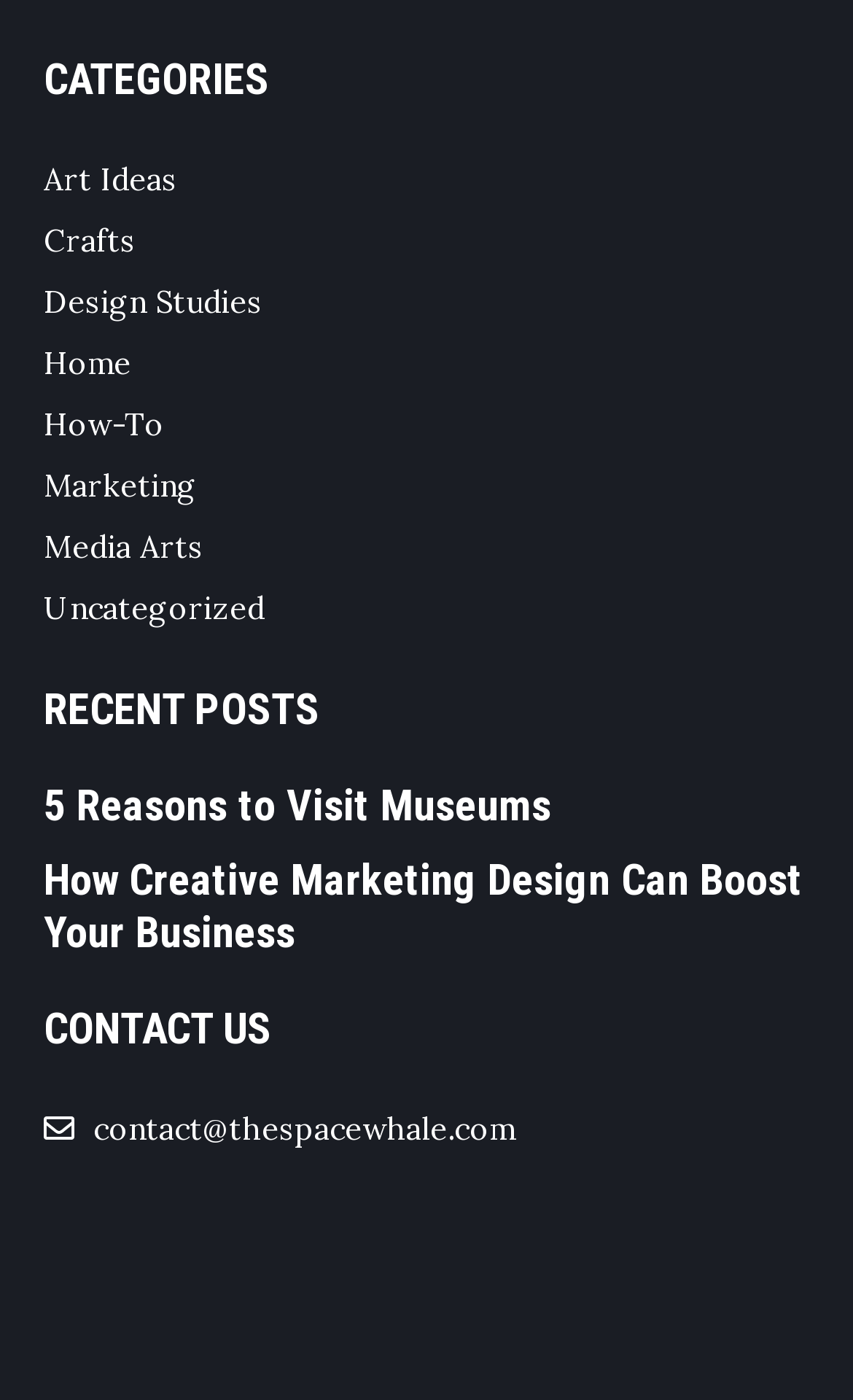Identify the bounding box coordinates of the clickable section necessary to follow the following instruction: "Contact us through email". The coordinates should be presented as four float numbers from 0 to 1, i.e., [left, top, right, bottom].

[0.051, 0.784, 0.949, 0.828]